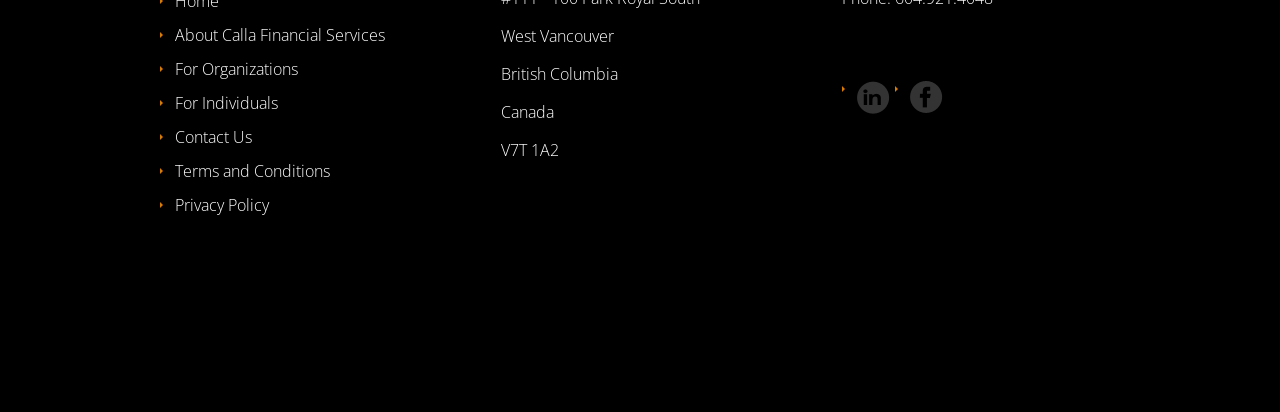Please provide the bounding box coordinate of the region that matches the element description: title="Facebook". Coordinates should be in the format (top-left x, top-left y, bottom-right x, bottom-right y) and all values should be between 0 and 1.

[0.711, 0.232, 0.737, 0.285]